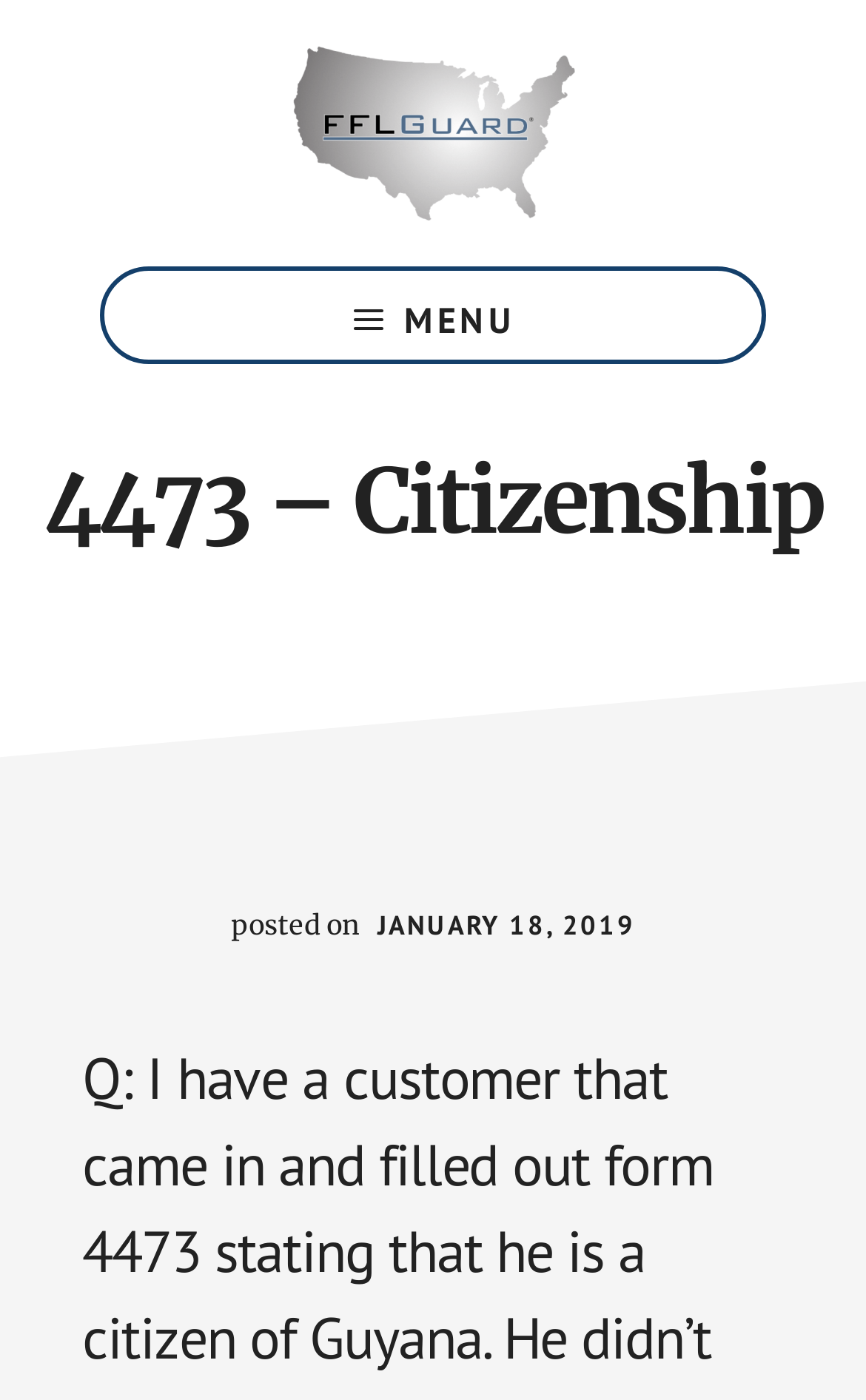What is the tagline of the compliance program?
Look at the webpage screenshot and answer the question with a detailed explanation.

The tagline of the compliance program can be found in the top navigation bar, where it is written as '#1 Firearms Compliance Program in the Country', which is a descriptive phrase that highlights the program's reputation.